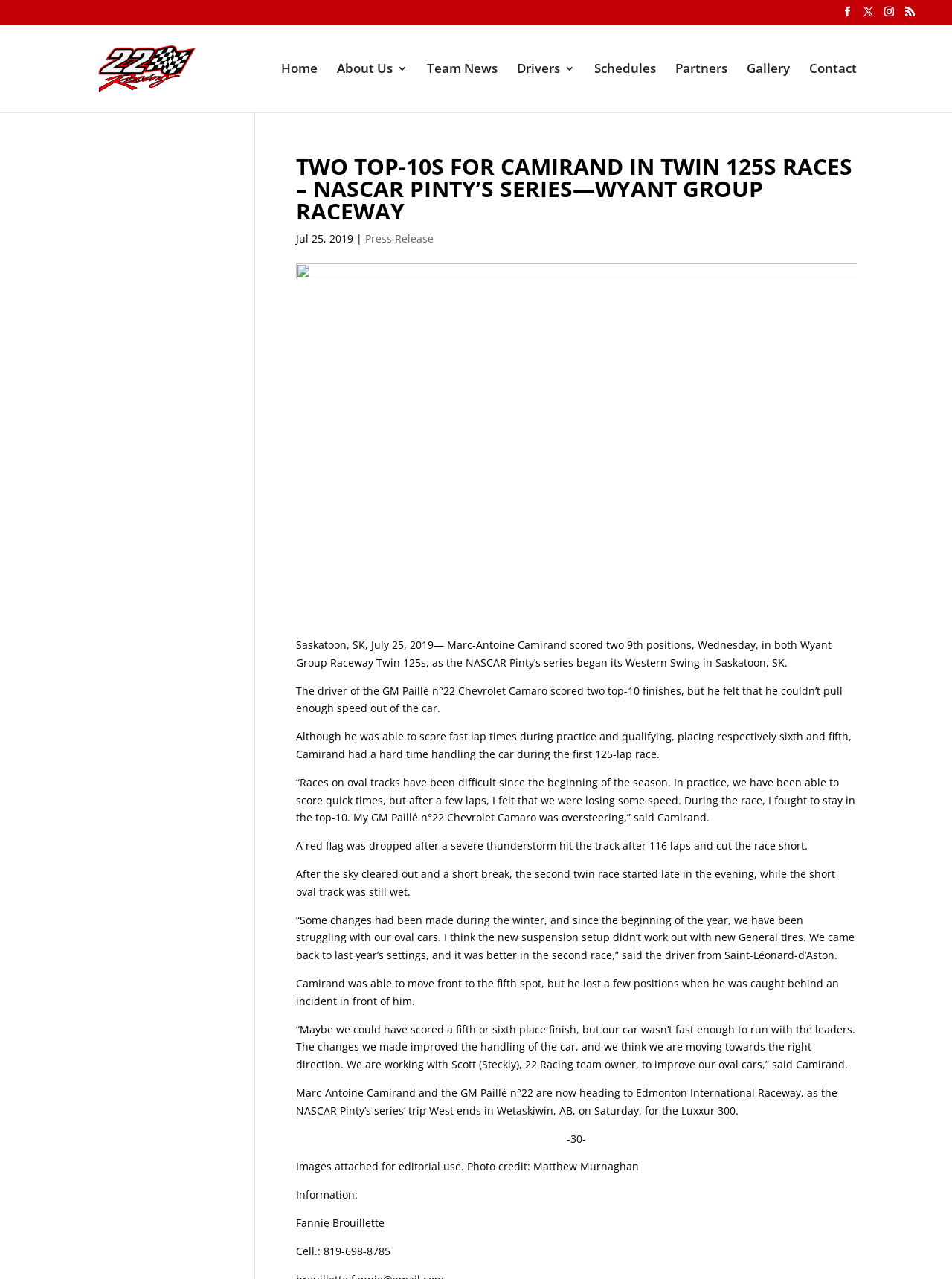Provide your answer to the question using just one word or phrase: What is the date of the press release?

Jul 25, 2019